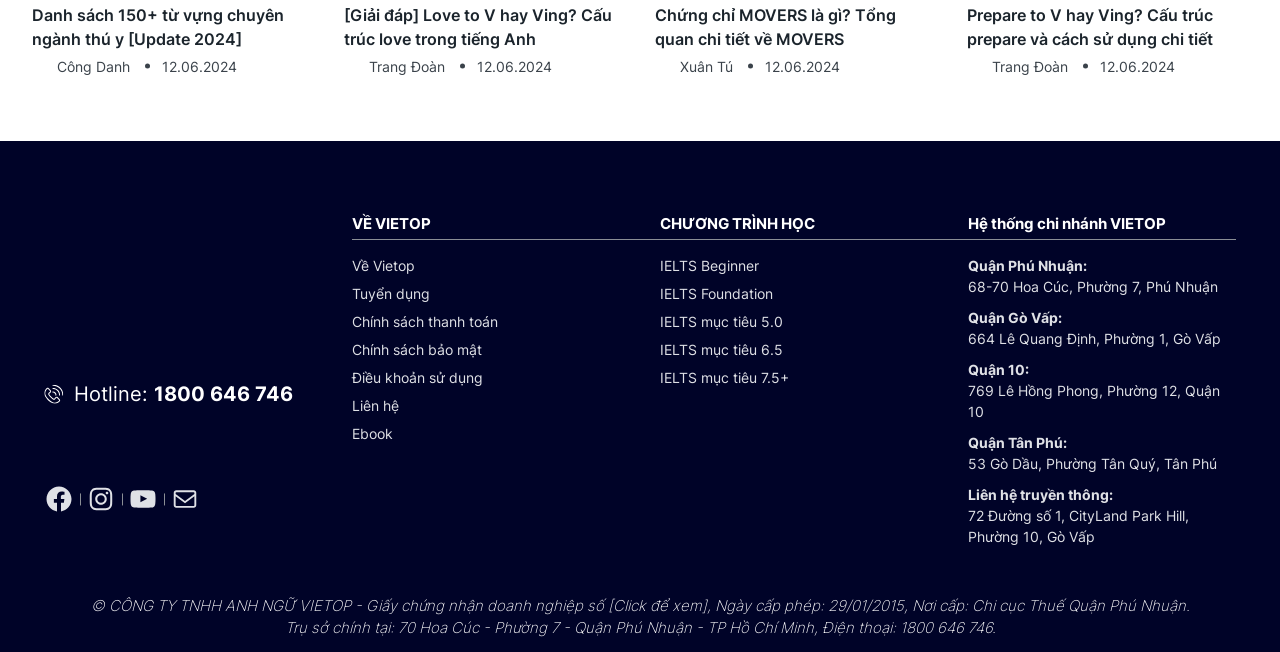How many branches does Vietop have?
Look at the webpage screenshot and answer the question with a detailed explanation.

The number of branches can be found in the 'Hệ thống chi nhánh VIETOP' section, which lists five different locations: Quận Phú Nhuận, Quận Gò Vấp, Quận 10, Quận Tân Phú, and Liên hệ truyền thông.